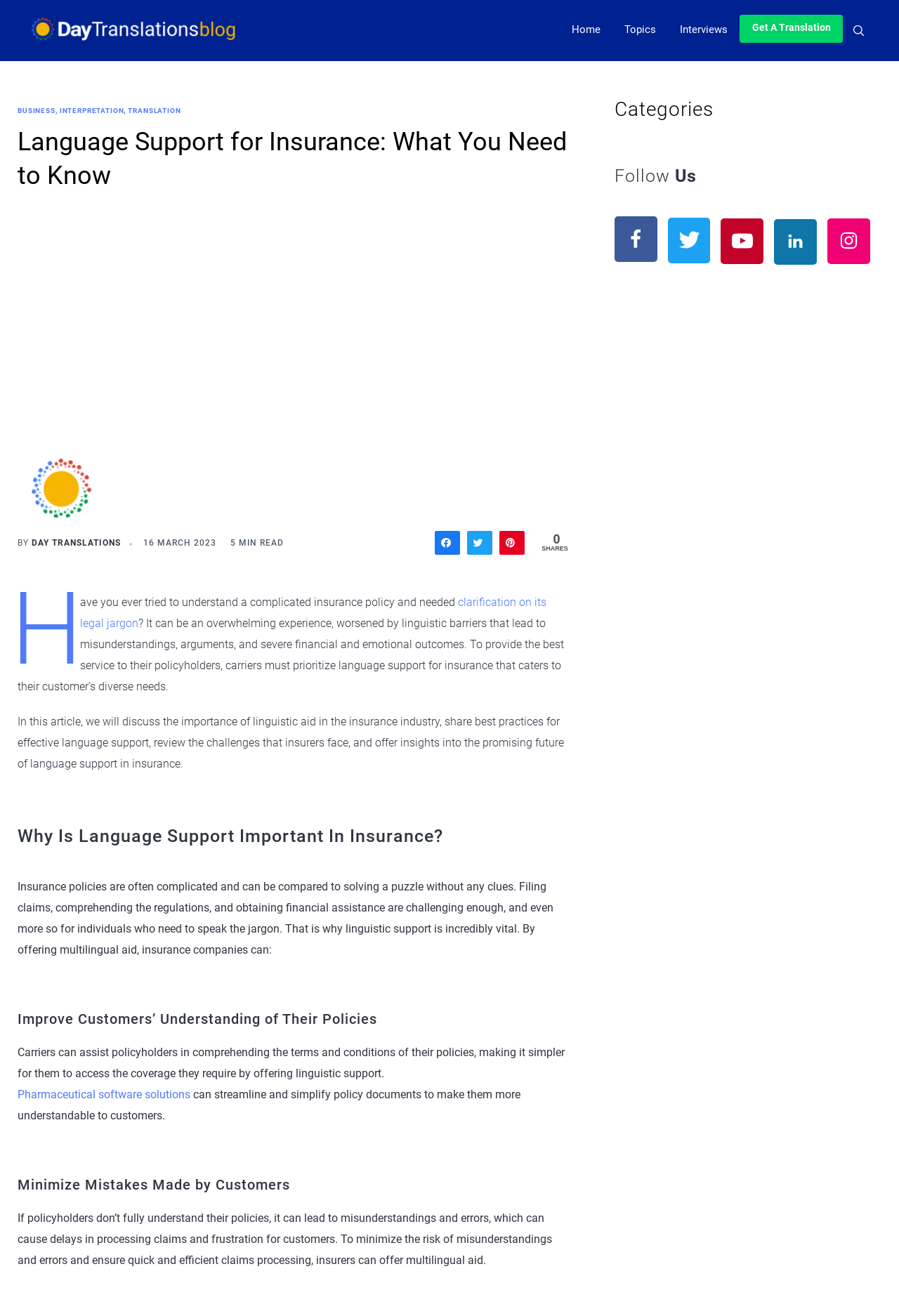Detail the features and information presented on the webpage.

The webpage is about language support for insurance, with a focus on improving customer satisfaction. At the top, there is a search bar and a logo, which is repeated five times. Below the logo, there are navigation links to "Home", "Topics", "Interviews", and "Get A Translation". 

On the left side, there are links to "BUSINESS", "INTERPRETATION", and "TRANSLATION", separated by commas. Below these links, there is a heading that reads "Language Support for Insurance: What You Need to Know". 

Next to the heading, there is a large image that takes up most of the width of the page. Below the image, there is a link to "Day Translations" and an image of the company's logo. The article's author and publication date are also displayed.

The main content of the webpage is divided into sections, each with its own heading. The first section discusses the importance of language support in insurance, highlighting the challenges that customers face when trying to understand complex insurance policies. The article explains that linguistic support can help improve customers' understanding of their policies and minimize mistakes made by customers.

The webpage also features social media links to share the article, as well as a section on the right side with categories and a "Follow Us" section with links to social media platforms.